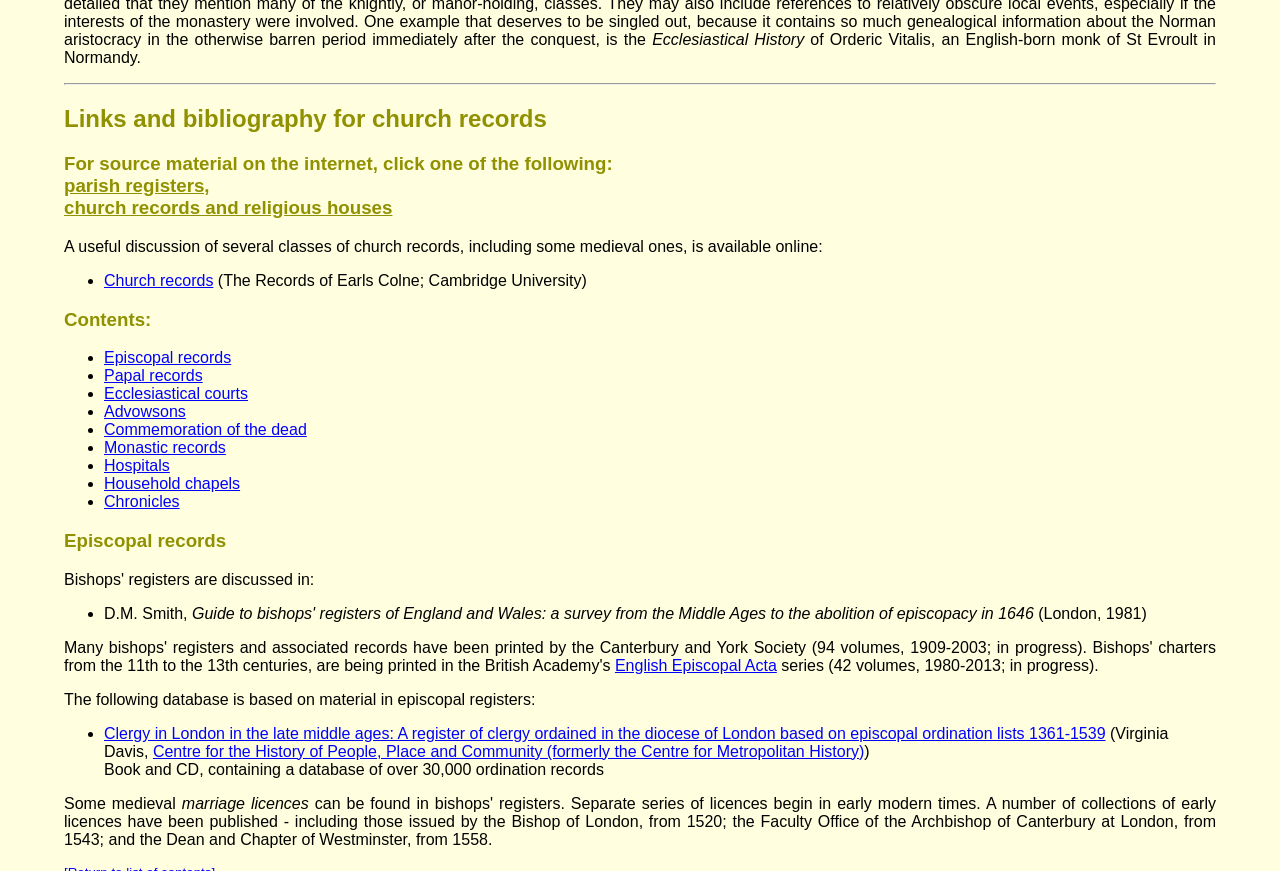Identify the bounding box coordinates of the clickable section necessary to follow the following instruction: "Check out the first idea: Romantic restaurant". The coordinates should be presented as four float numbers from 0 to 1, i.e., [left, top, right, bottom].

None